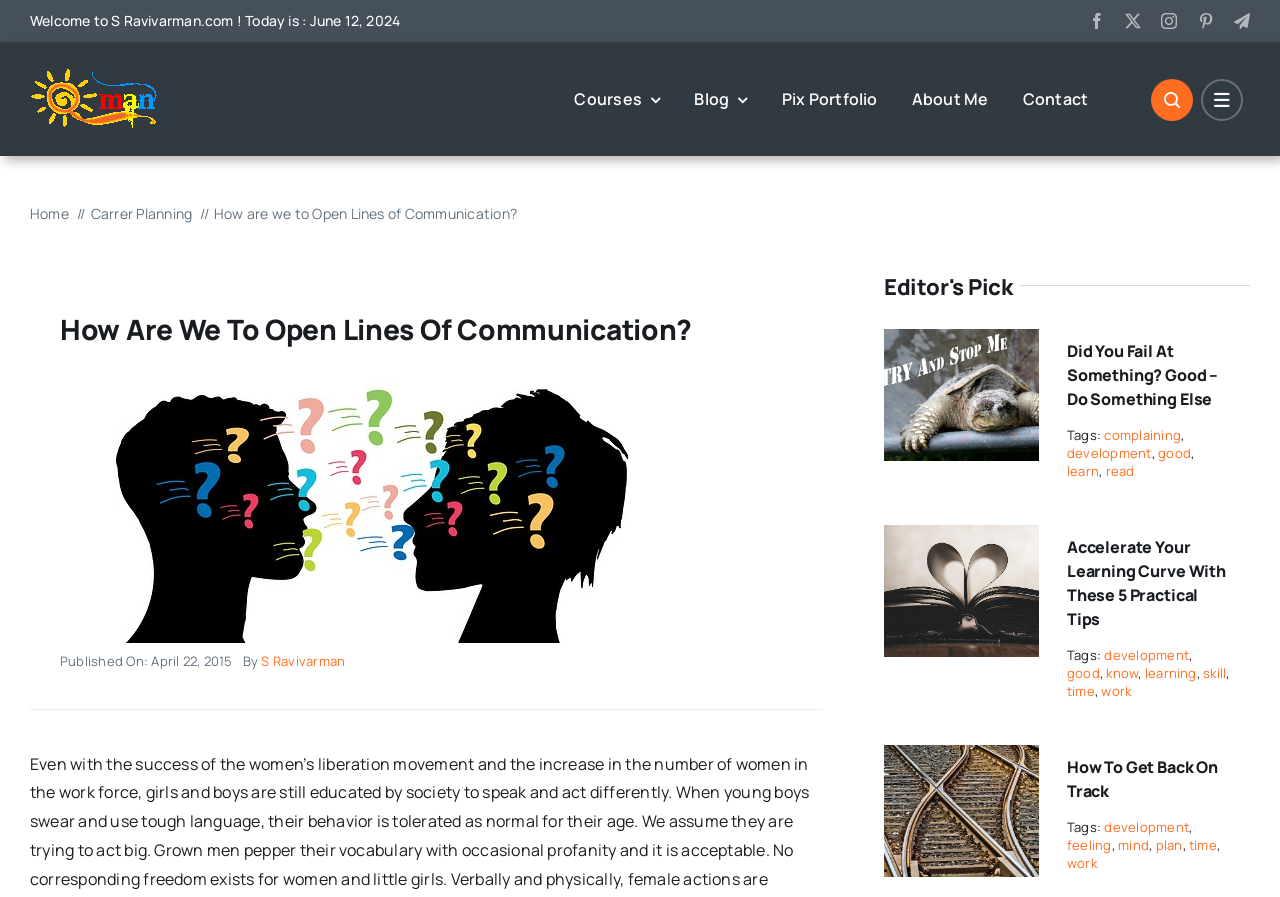How many social media links are present at the top of the webpage?
Look at the screenshot and provide an in-depth answer.

The social media links are present at the top of the webpage, and they are facebook, twitter, instagram, pinterest, and telegram. I counted them by looking at the link elements with the text 'facebook', 'twitter', 'instagram', 'pinterest', and 'telegram'.